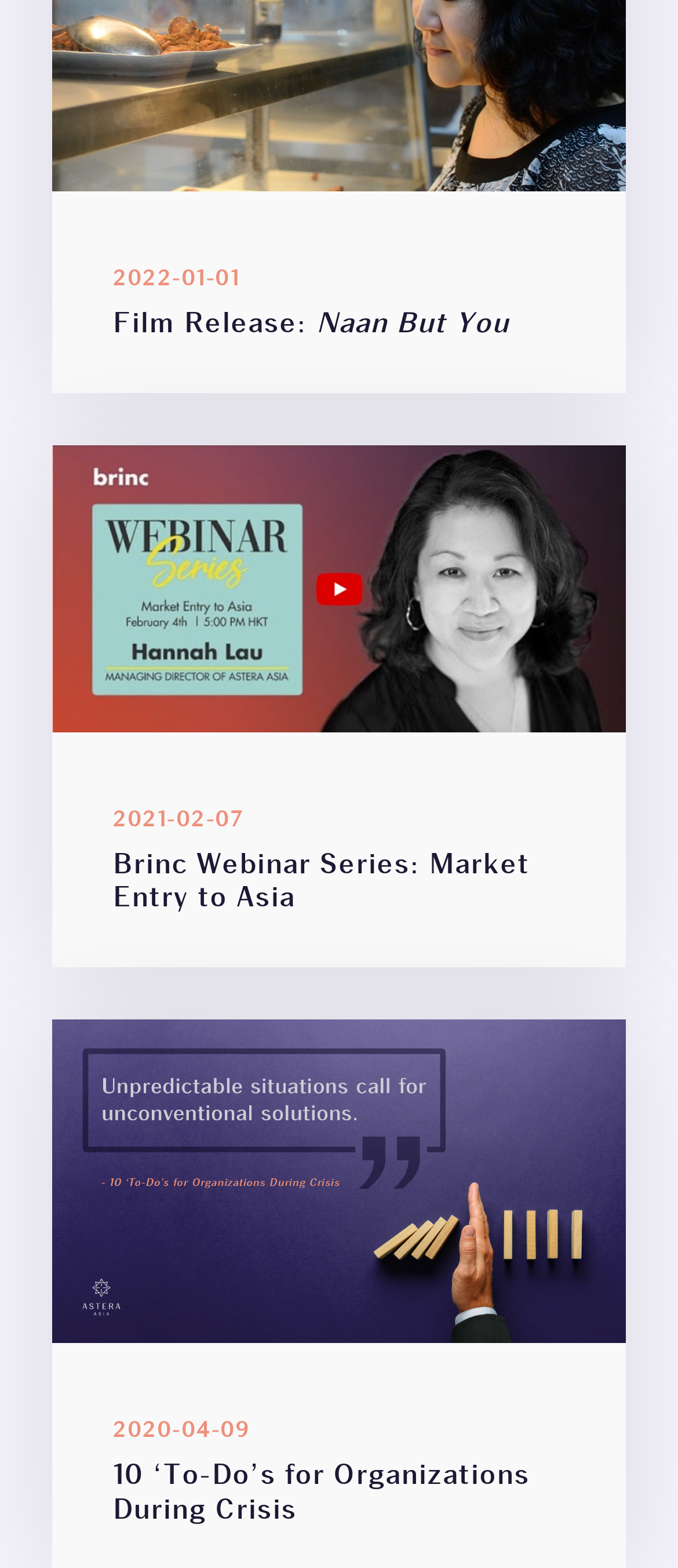Determine the bounding box coordinates of the clickable element to complete this instruction: "Click on the link to Film Release: Naan But You". Provide the coordinates in the format of four float numbers between 0 and 1, [left, top, right, bottom].

[0.167, 0.197, 0.751, 0.215]